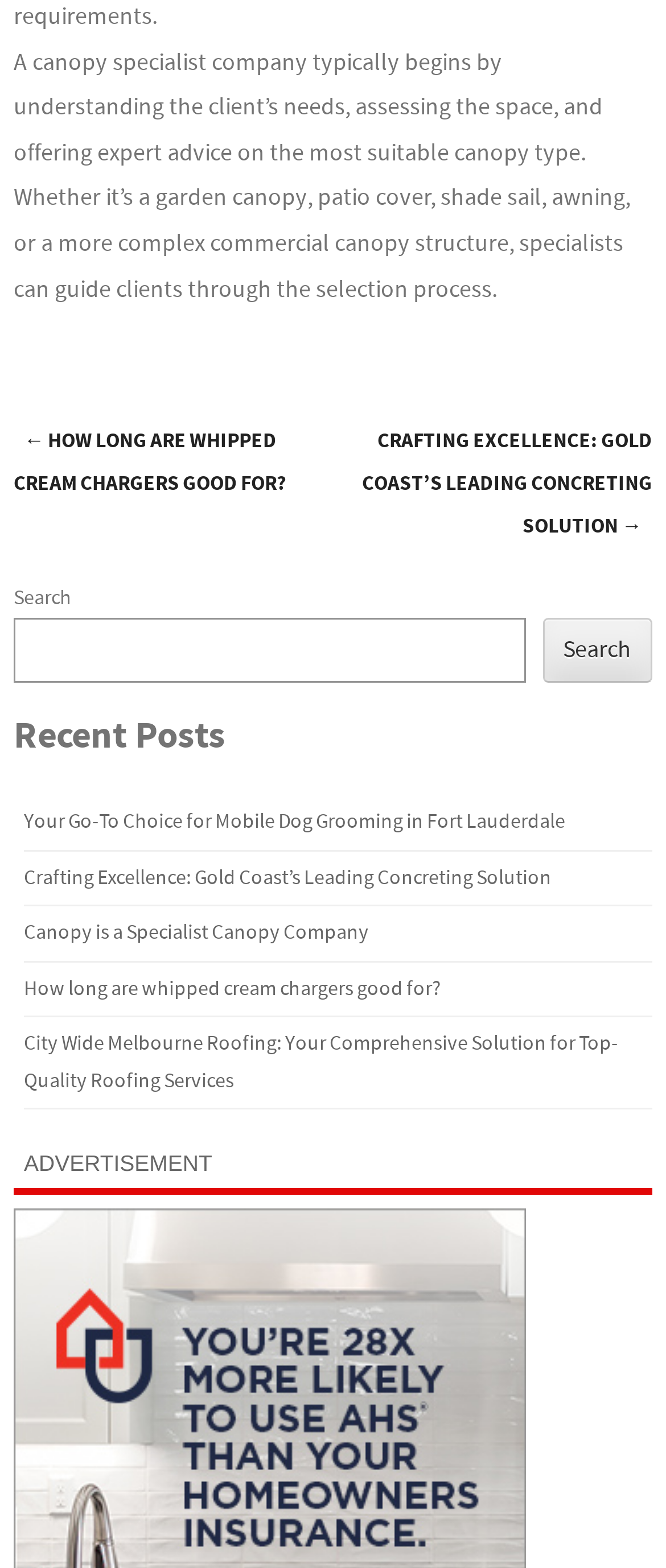Based on the provided description, "Search", find the bounding box of the corresponding UI element in the screenshot.

[0.814, 0.394, 0.979, 0.435]